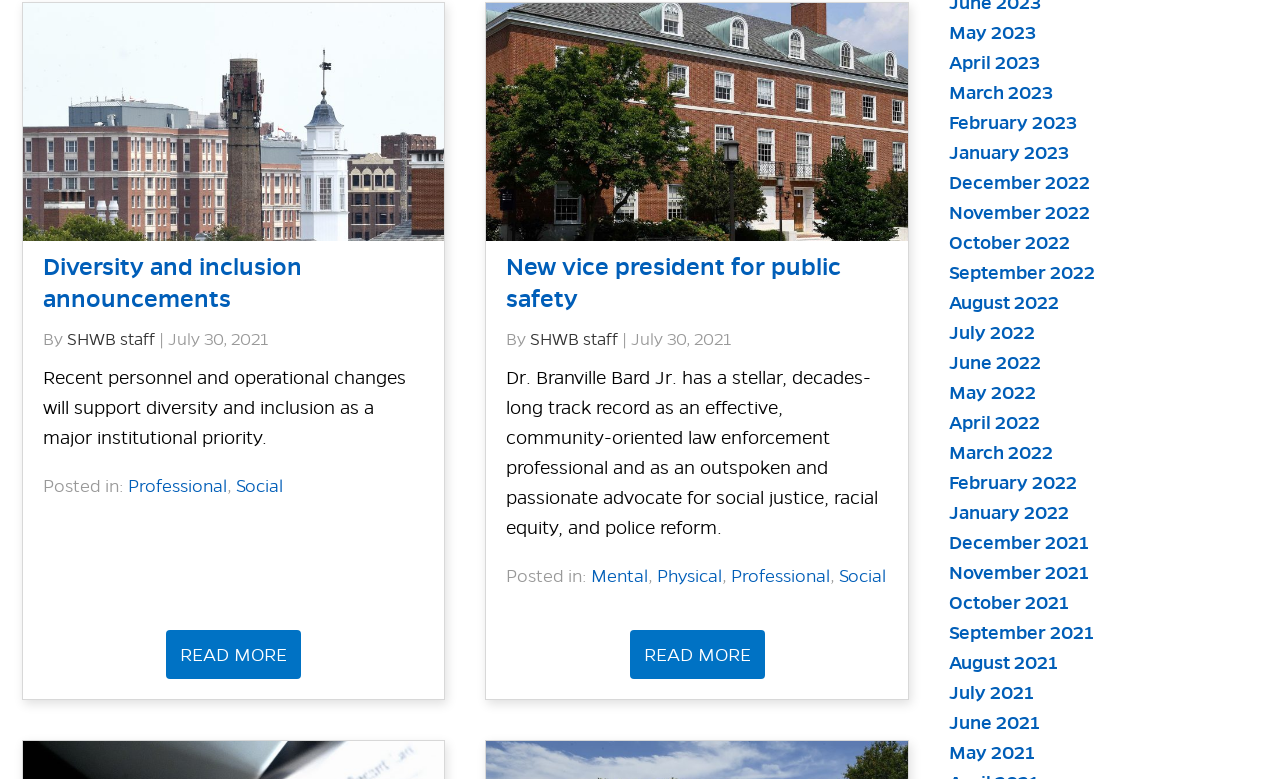What is the title of the first article?
Please look at the screenshot and answer using one word or phrase.

Diversity and inclusion announcements